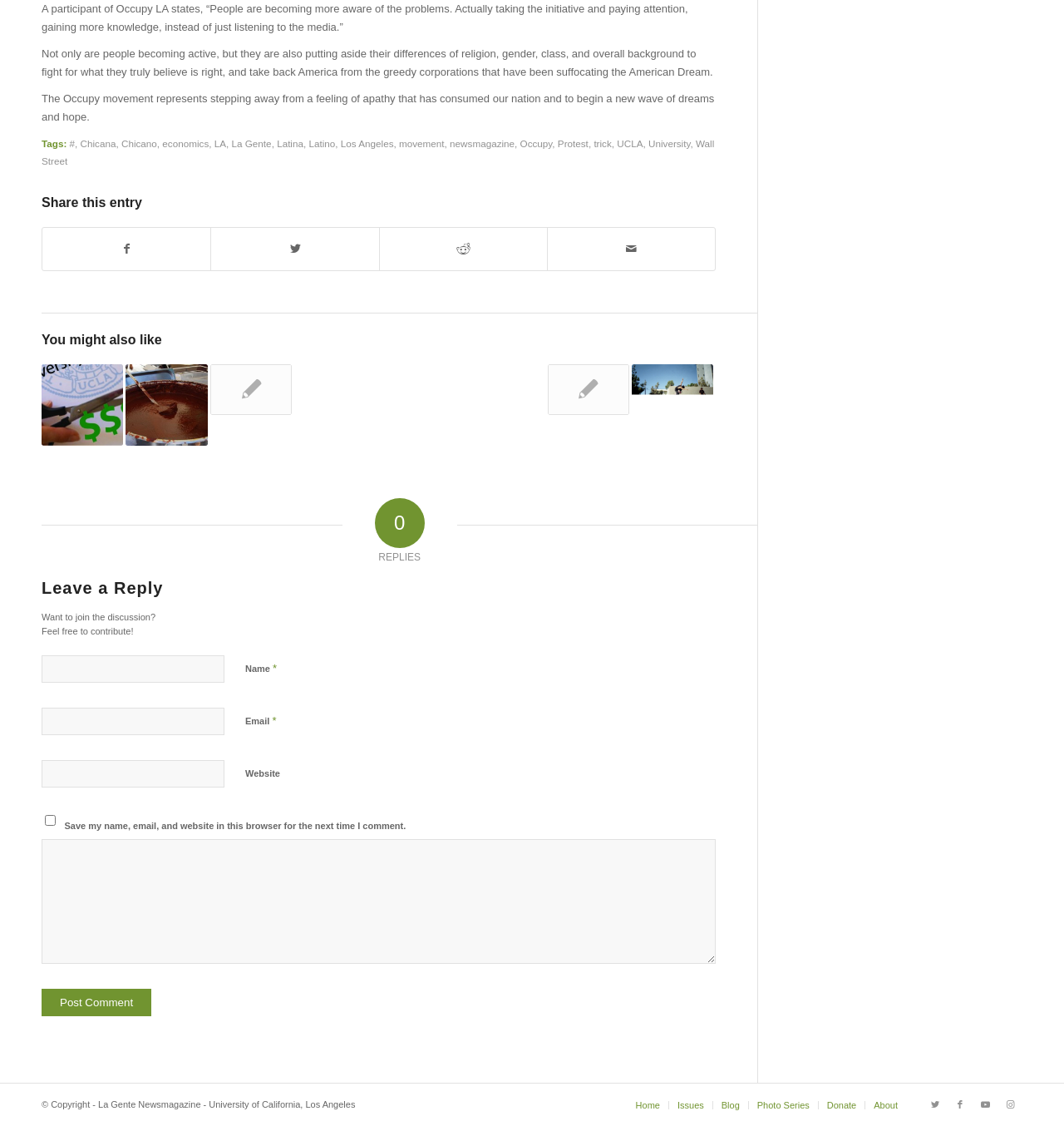Use a single word or phrase to answer this question: 
What can be done with the links at the bottom of the page?

Share on social media